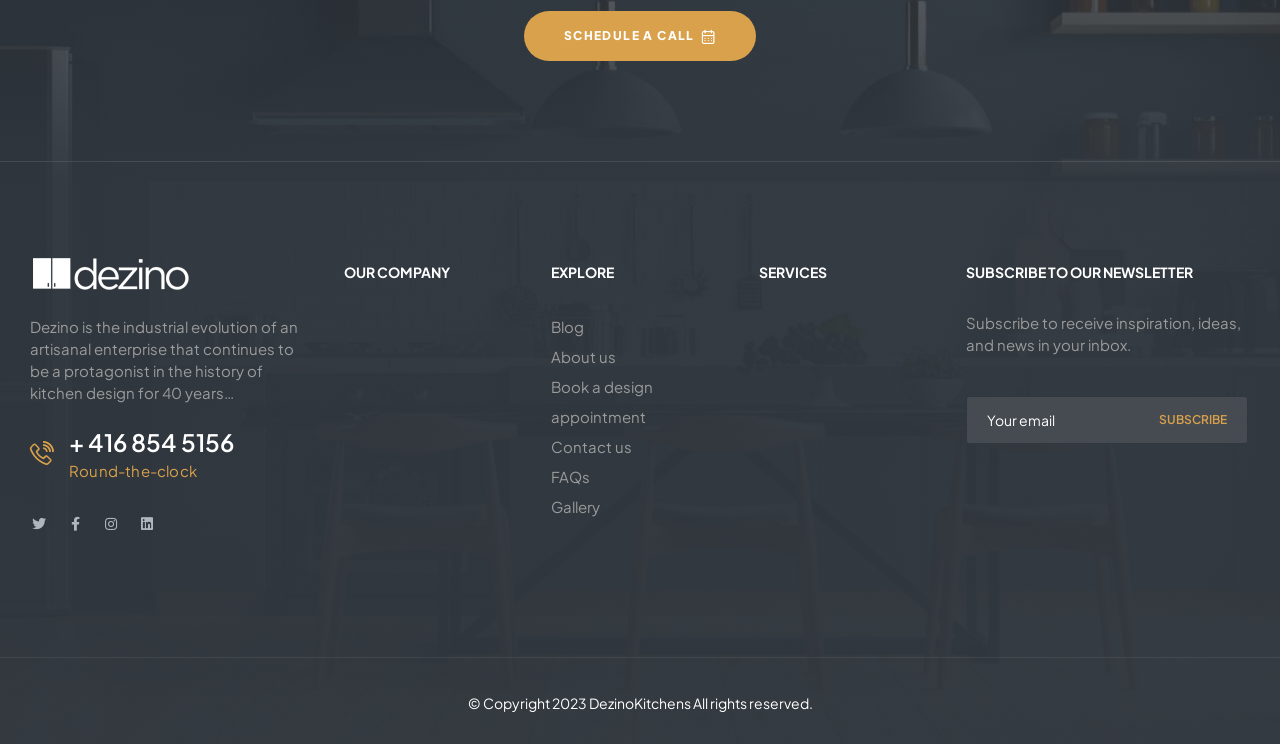Identify the bounding box coordinates for the region of the element that should be clicked to carry out the instruction: "Schedule a call". The bounding box coordinates should be four float numbers between 0 and 1, i.e., [left, top, right, bottom].

[0.409, 0.015, 0.591, 0.082]